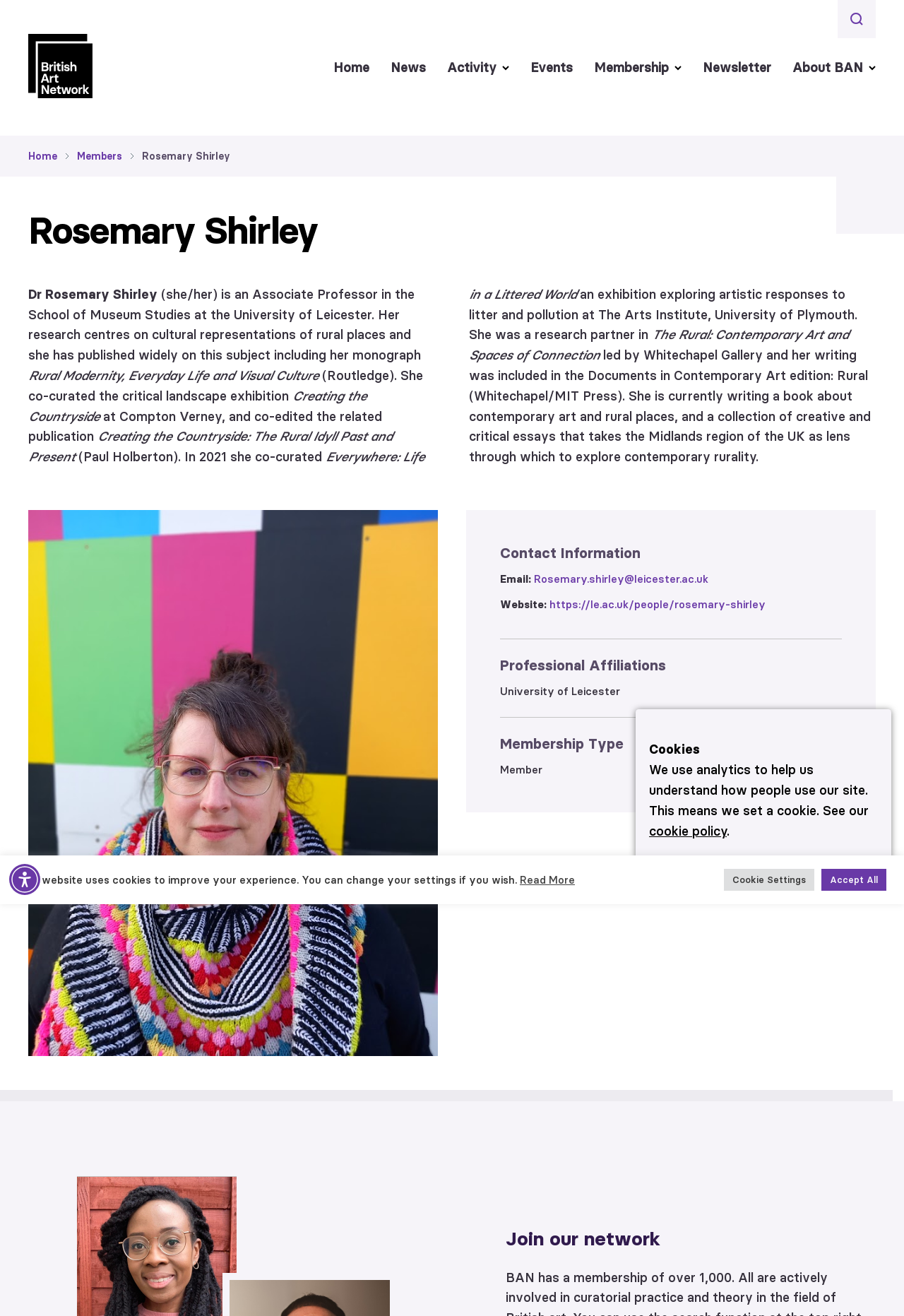Can you find the bounding box coordinates for the element that needs to be clicked to execute this instruction: "Go to the Home page"? The coordinates should be given as four float numbers between 0 and 1, i.e., [left, top, right, bottom].

[0.369, 0.032, 0.409, 0.071]